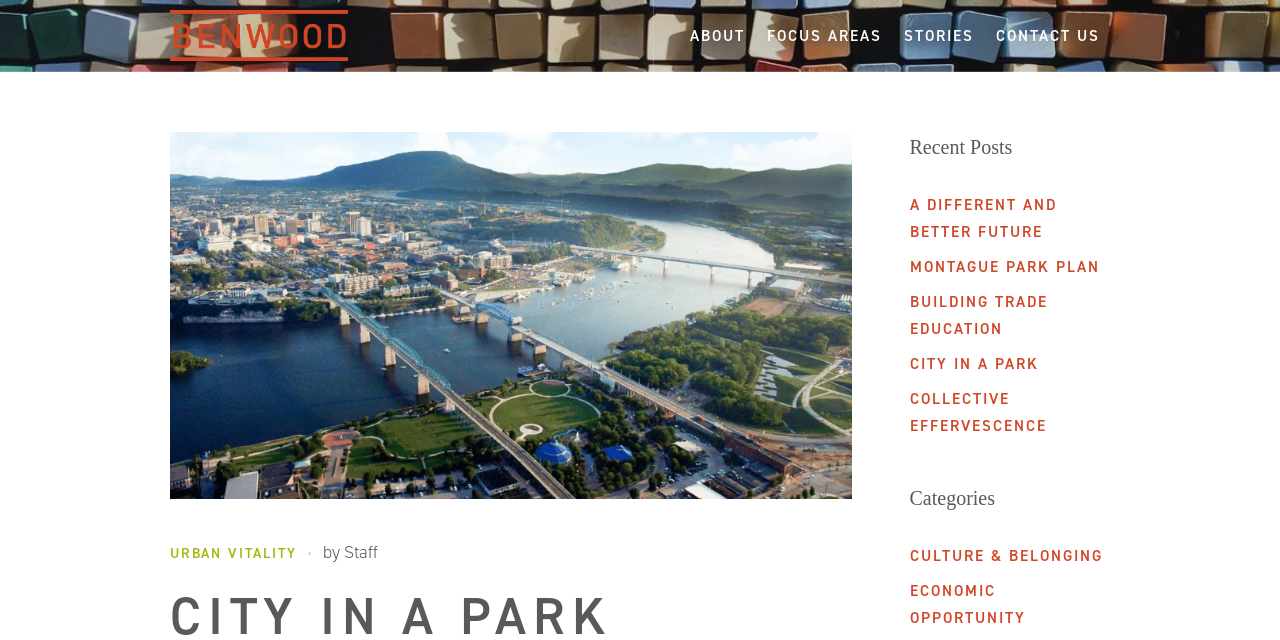Using the description: "About", determine the UI element's bounding box coordinates. Ensure the coordinates are in the format of four float numbers between 0 and 1, i.e., [left, top, right, bottom].

[0.53, 0.0, 0.59, 0.111]